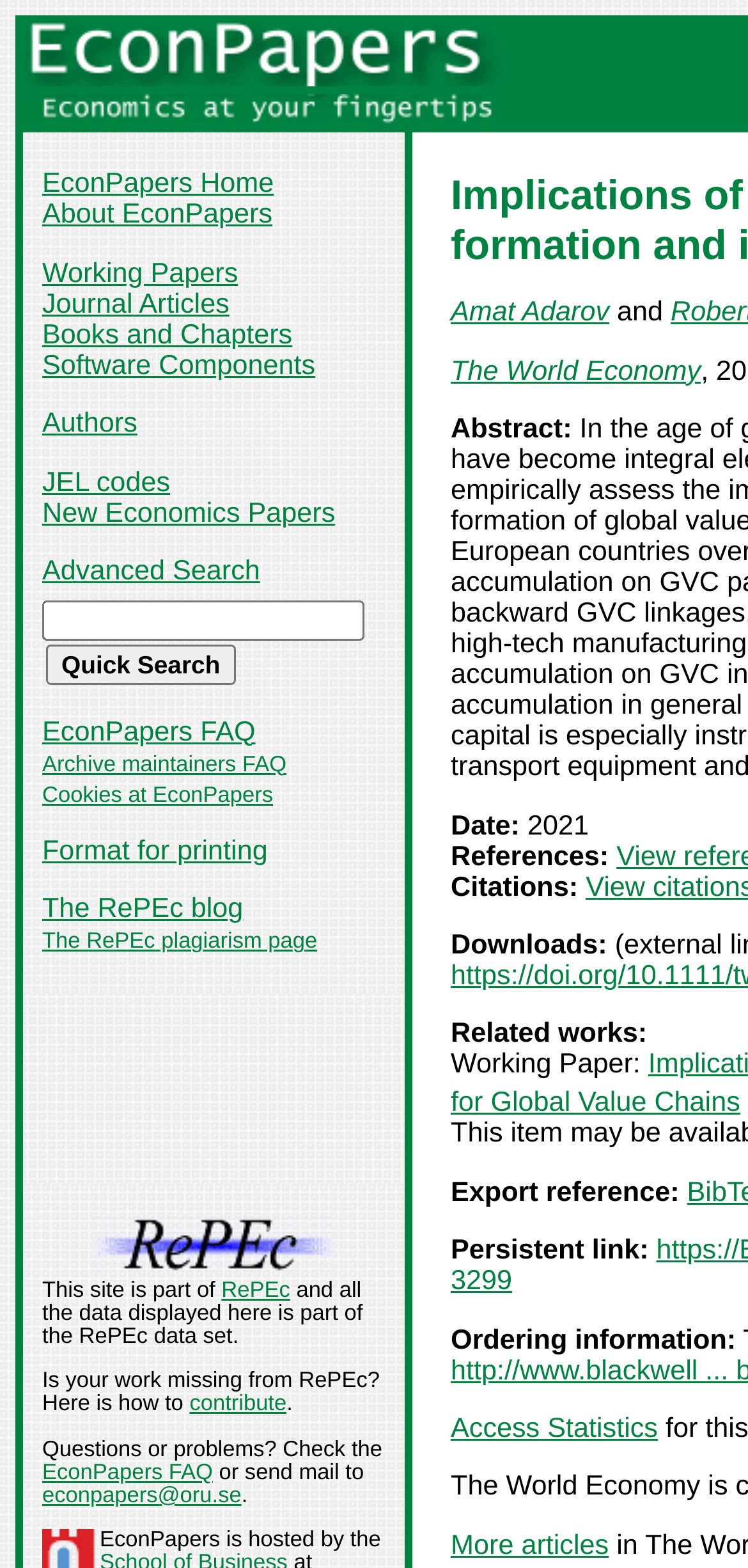Please indicate the bounding box coordinates for the clickable area to complete the following task: "Read the abstract of the paper". The coordinates should be specified as four float numbers between 0 and 1, i.e., [left, top, right, bottom].

[0.603, 0.265, 0.765, 0.284]